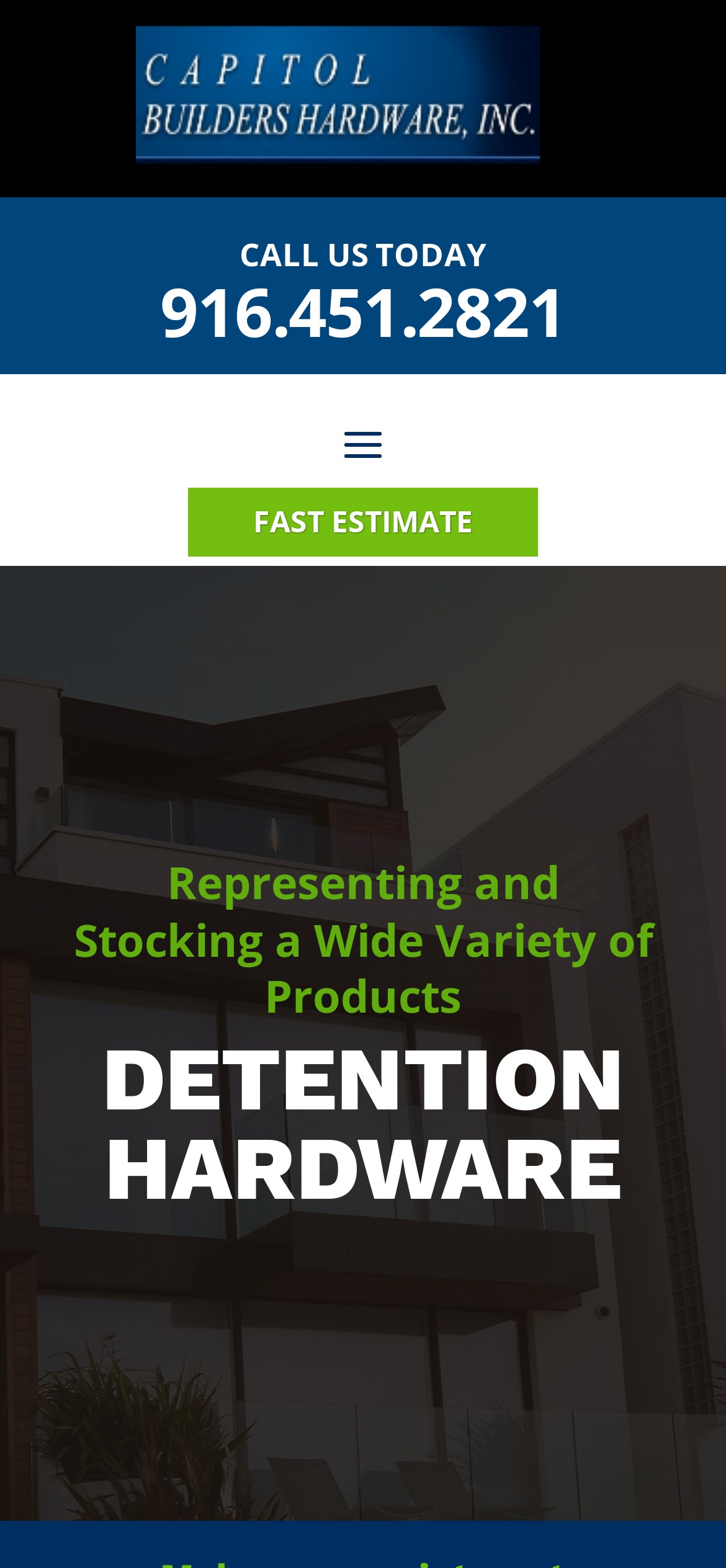Answer the question below with a single word or a brief phrase: 
What is the purpose of the 'FAST ESTIMATE' link?

To get a quick estimate